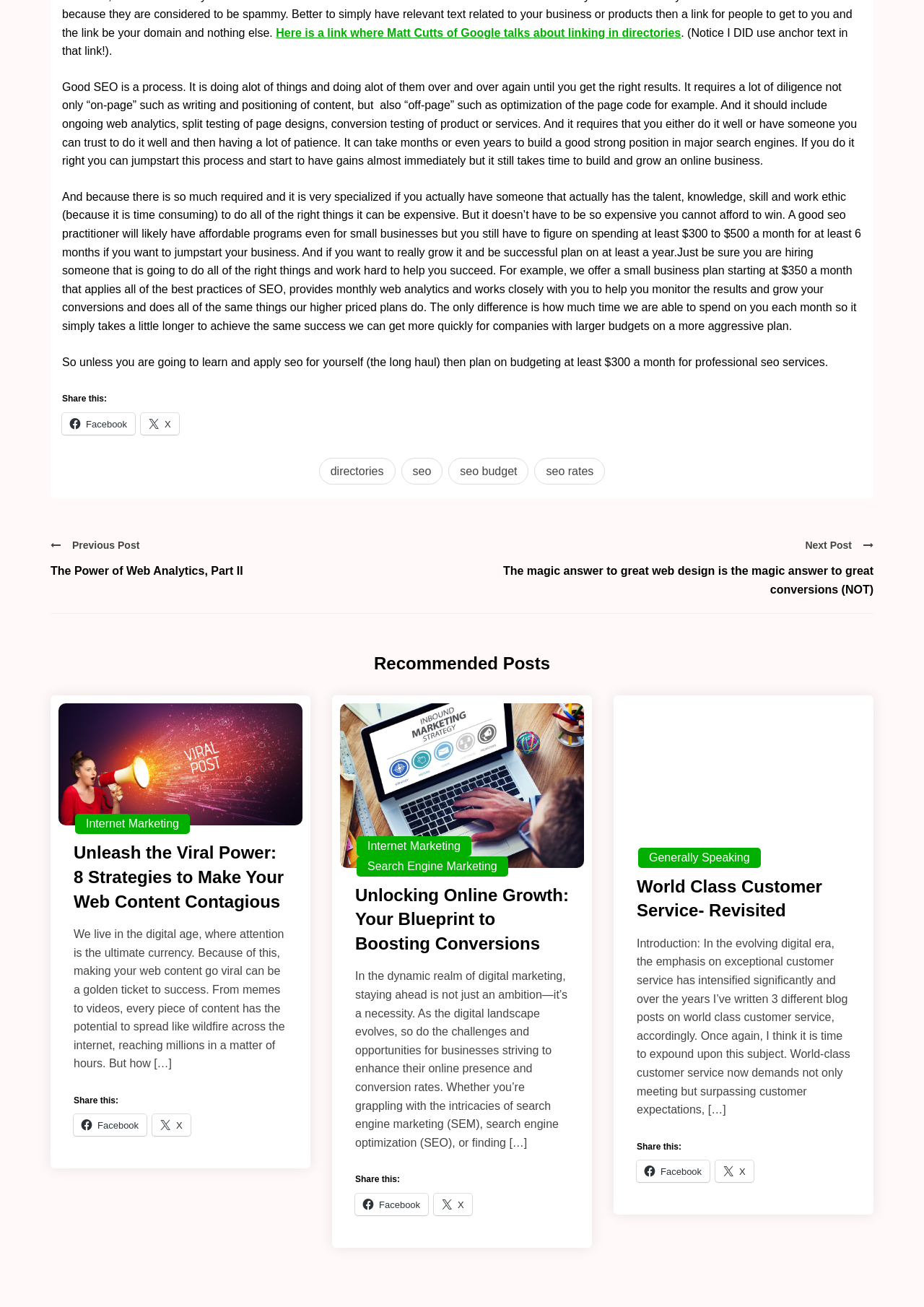What is the topic of the webpage?
Answer the question in a detailed and comprehensive manner.

Based on the content of the webpage, it appears to be discussing various topics related to search engine optimization (SEO) and digital marketing, including the importance of SEO, its cost, and strategies for improving online presence.